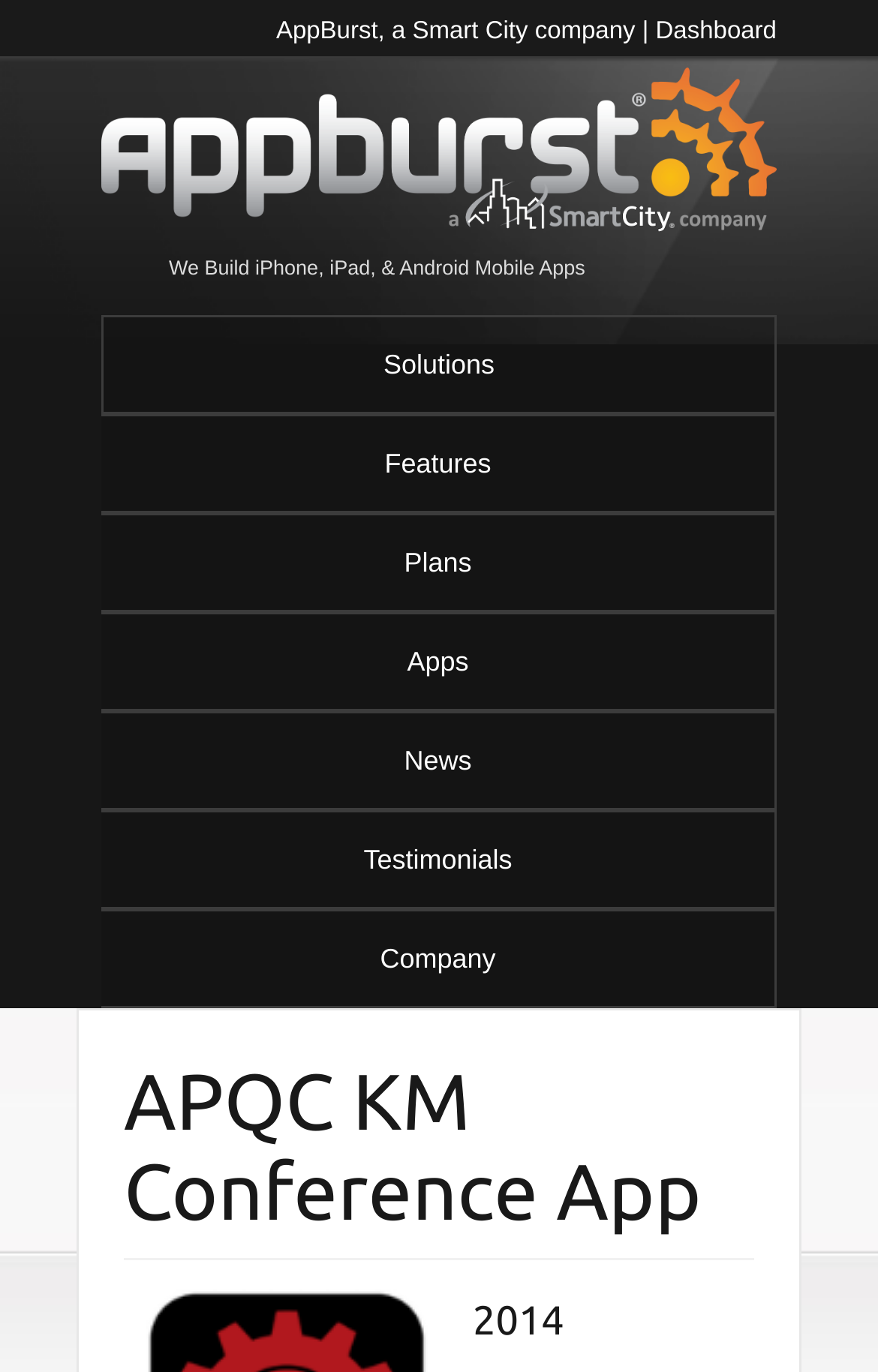Find the bounding box coordinates of the element to click in order to complete the given instruction: "Share on Twitter."

None